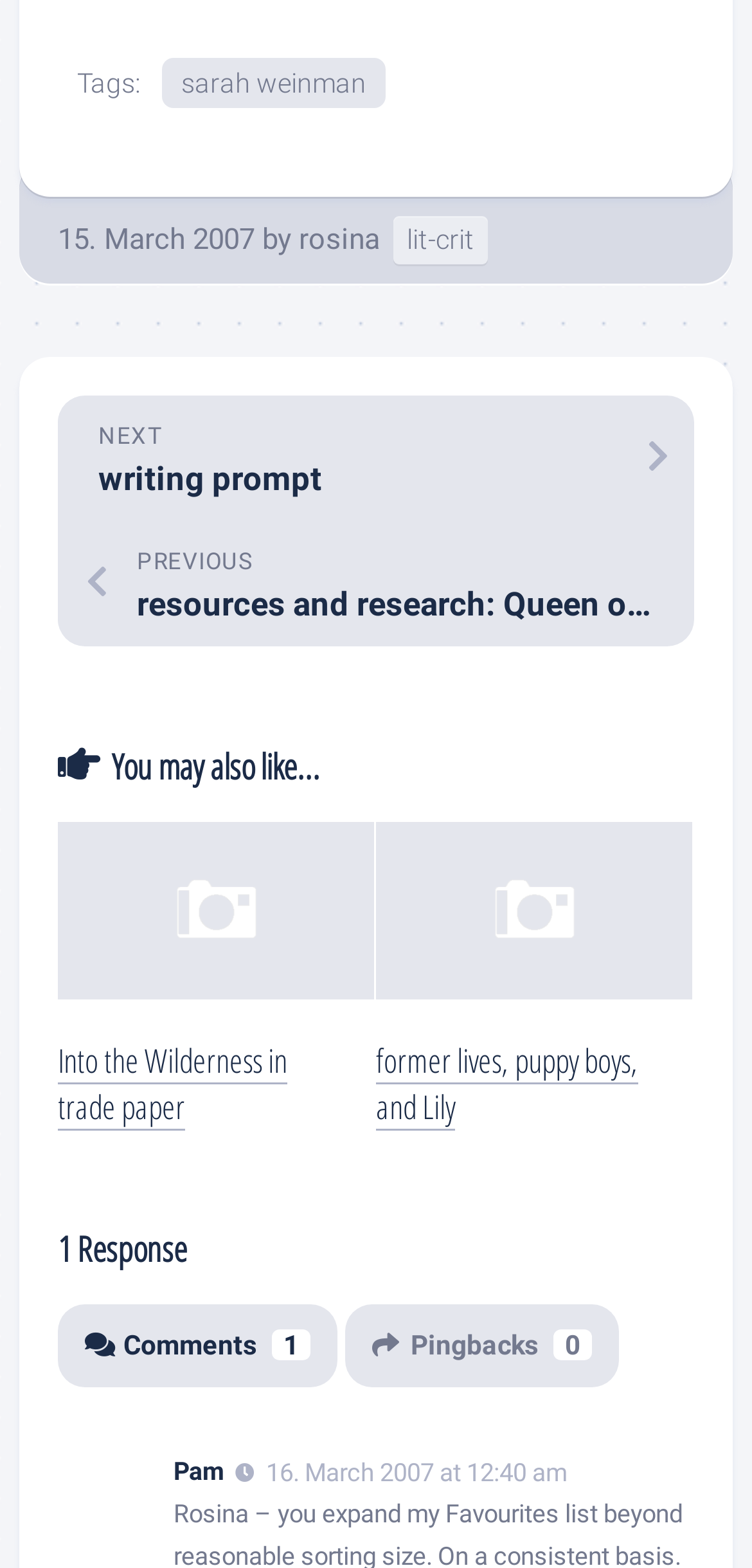Determine the bounding box coordinates of the section I need to click to execute the following instruction: "Click on the 'NEXT writing prompt' link". Provide the coordinates as four float numbers between 0 and 1, i.e., [left, top, right, bottom].

[0.077, 0.252, 0.923, 0.332]